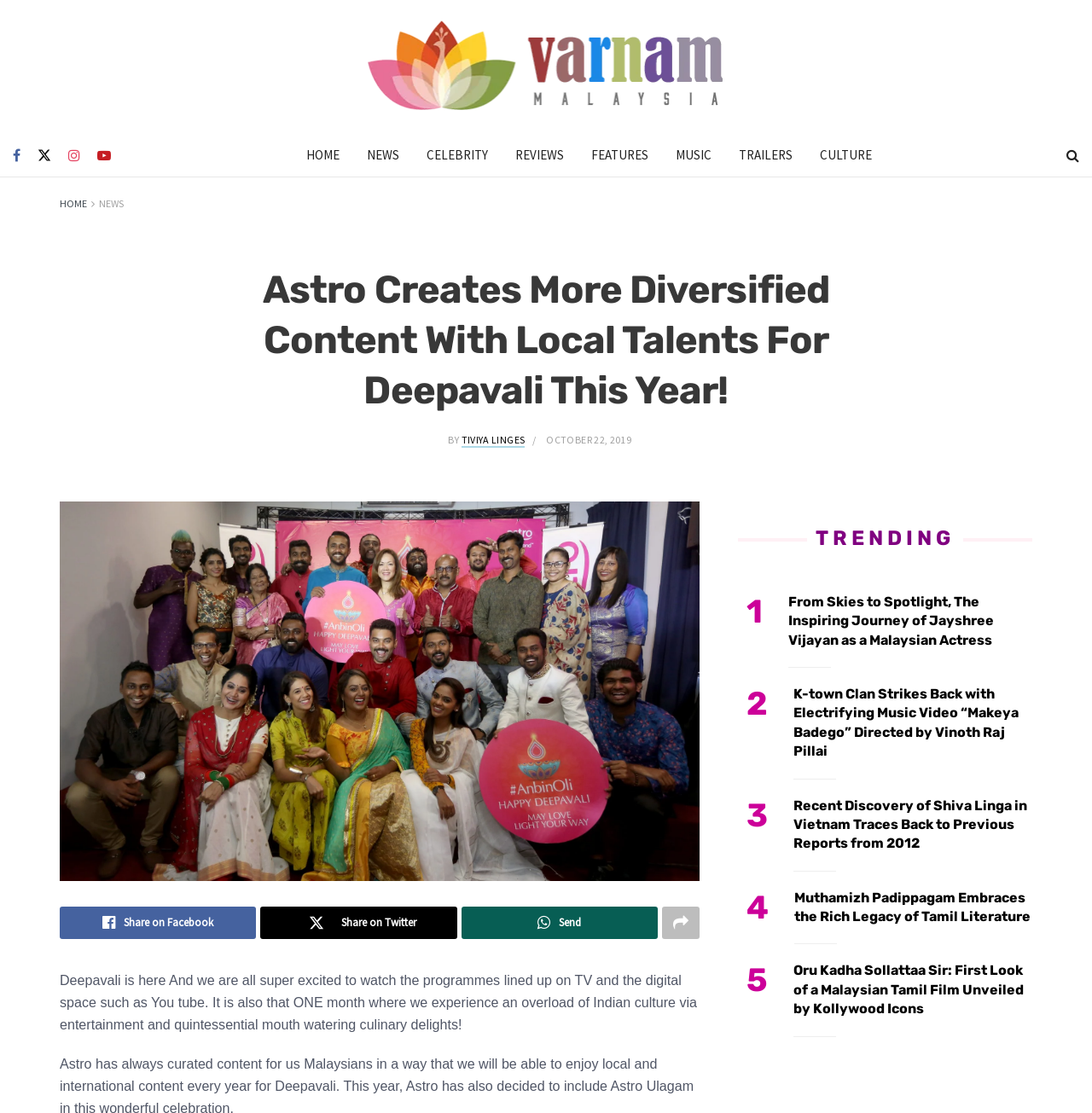From the element description Share on Facebook, predict the bounding box coordinates of the UI element. The coordinates must be specified in the format (top-left x, top-left y, bottom-right x, bottom-right y) and should be within the 0 to 1 range.

[0.055, 0.814, 0.235, 0.843]